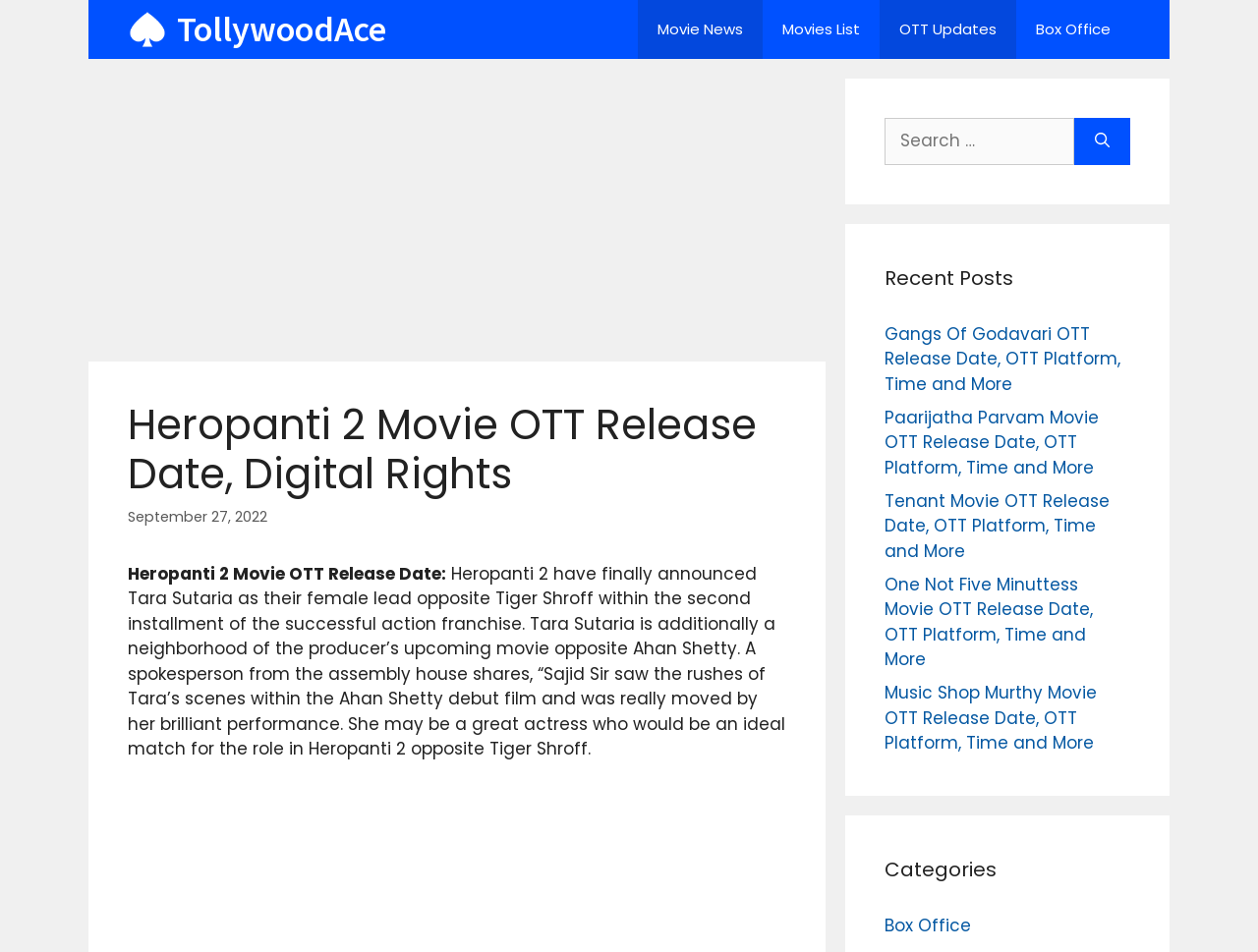Determine the bounding box coordinates of the clickable region to execute the instruction: "Check the recent post Gangs Of Godavari OTT Release Date". The coordinates should be four float numbers between 0 and 1, denoted as [left, top, right, bottom].

[0.703, 0.338, 0.891, 0.415]